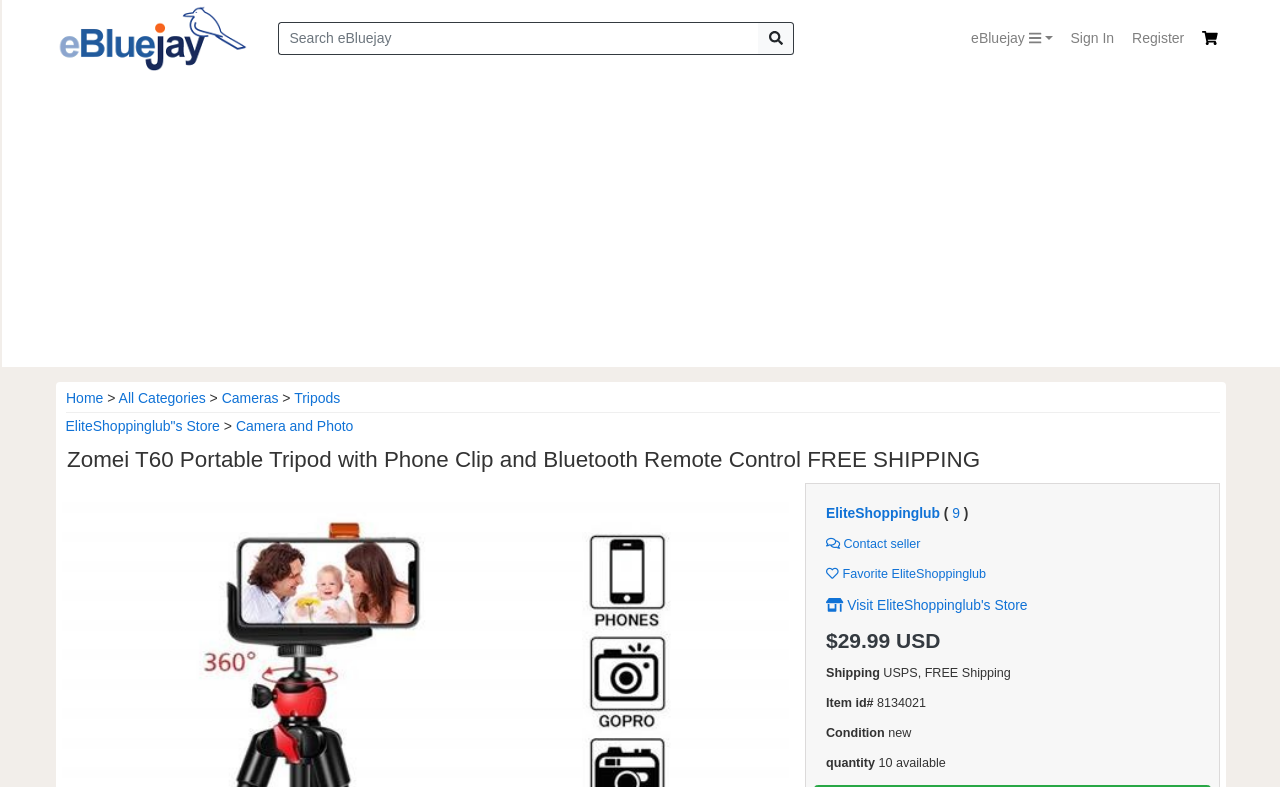Please specify the bounding box coordinates of the clickable region necessary for completing the following instruction: "Search eBluejay". The coordinates must consist of four float numbers between 0 and 1, i.e., [left, top, right, bottom].

[0.217, 0.027, 0.592, 0.07]